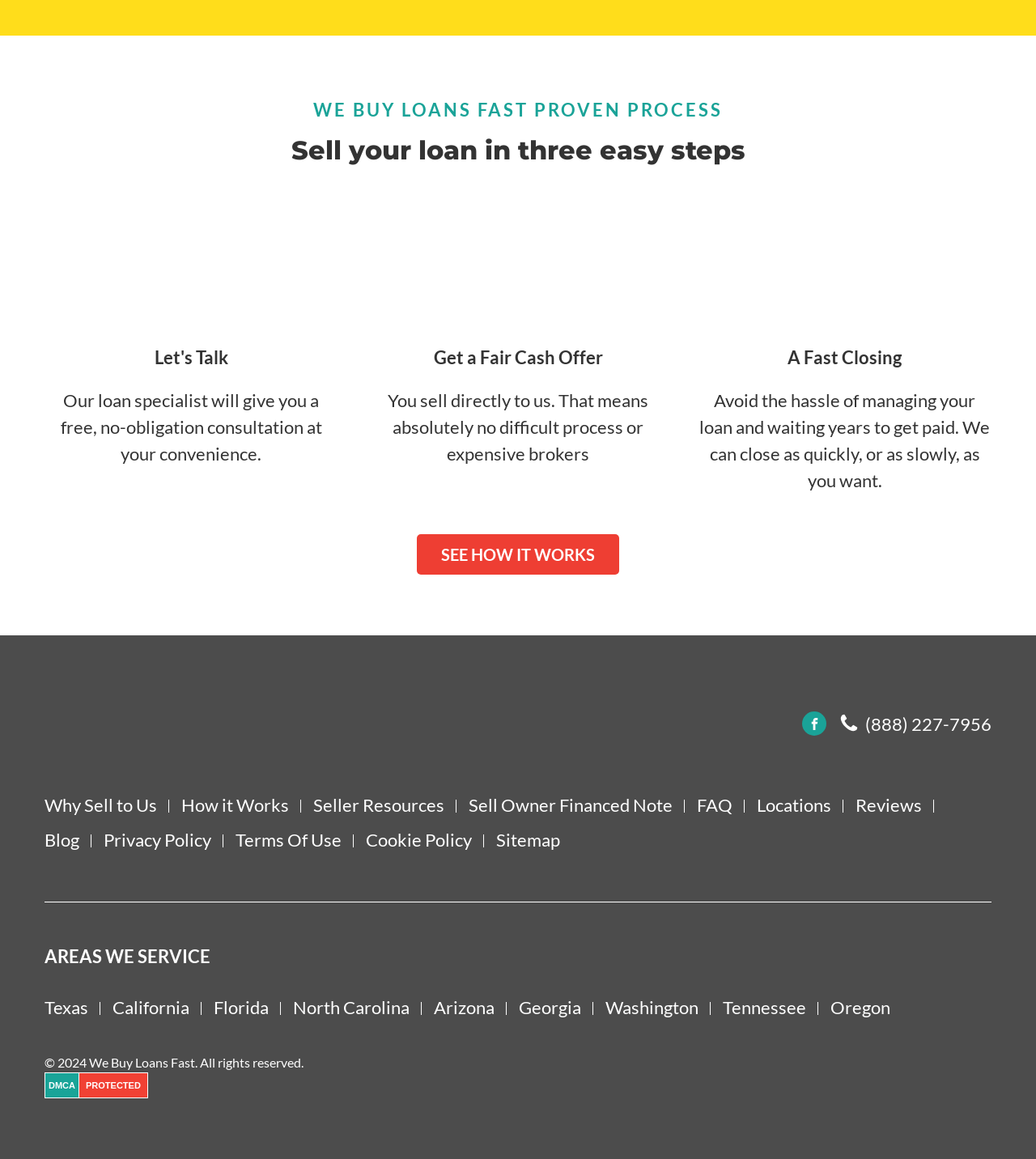Find the bounding box coordinates for the area that should be clicked to accomplish the instruction: "Click the 'Reviews' link".

[0.826, 0.683, 0.902, 0.706]